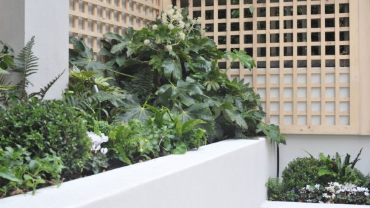Offer a detailed narrative of the image.

This image showcases a beautifully designed garden space, emphasizing a blend of modern aesthetics and lush greenery. The scene features a light-colored, structured planter that forms the boundary of the space, topped with a vibrant array of plants, including dark green foliage and delicate white flowers. Behind the planter, a wooden trellis adds a touch of elegance, enhancing the overall design while providing a backdrop that complements the natural elements.

The garden reflects a commitment to creating outdoor areas that are both functional and visually appealing, focusing on sustainable design principles. This tranquil corner is perfect for relaxation, showcasing the meticulous attention to plant selection and arrangement that contribute to a serene outdoor oasis.